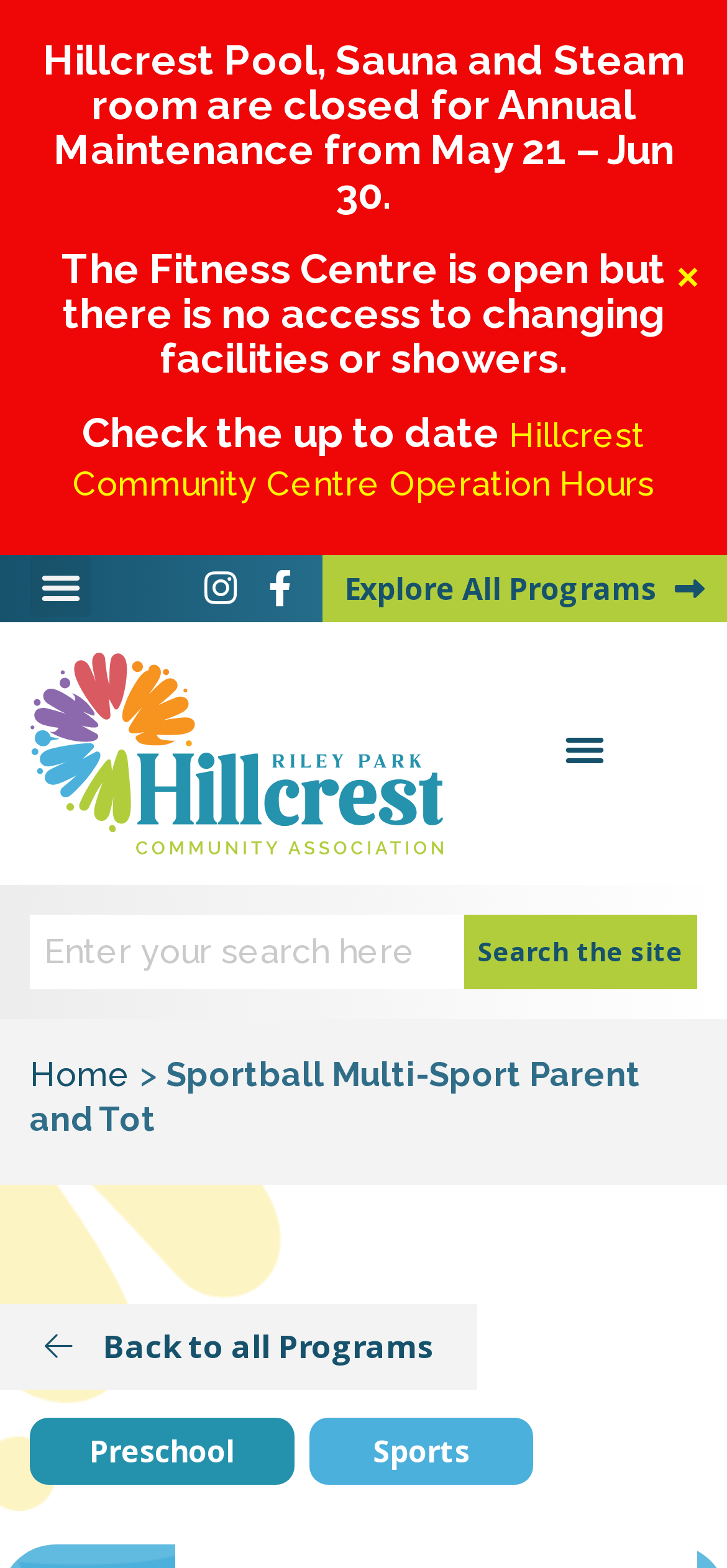Respond with a single word or phrase:
What is the status of Hillcrest Pool?

Closed